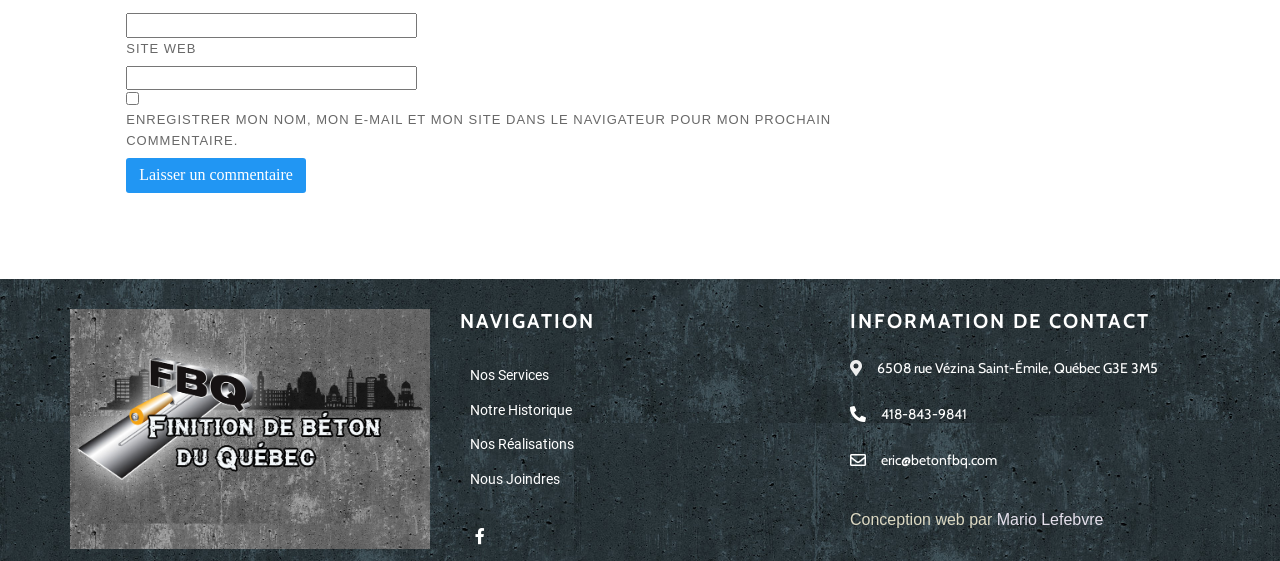Please identify the bounding box coordinates of the area that needs to be clicked to follow this instruction: "Leave a comment".

[0.099, 0.282, 0.239, 0.344]